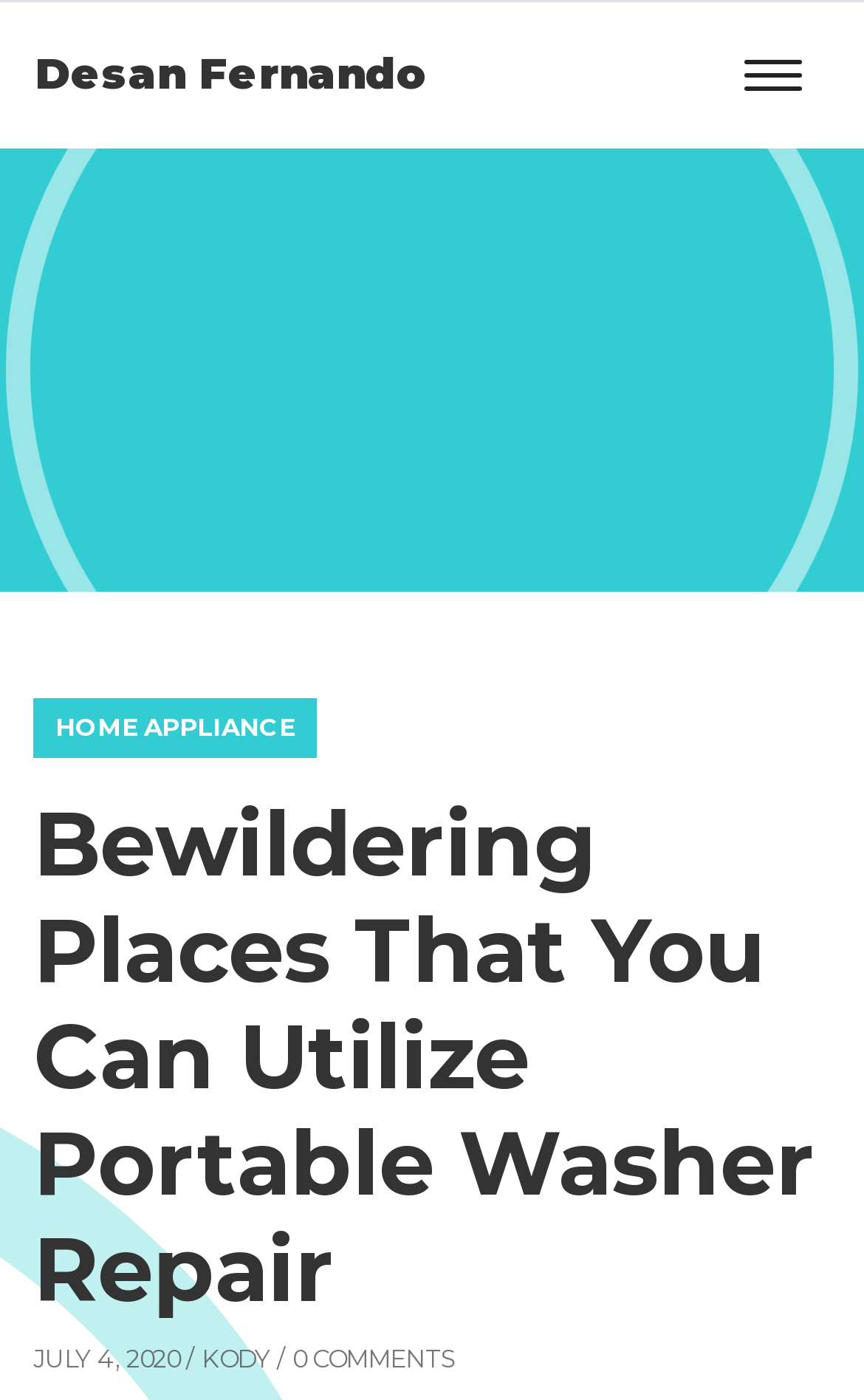Please answer the following query using a single word or phrase: 
What is the purpose of the button at the top right corner?

To control navbarSupportedContent